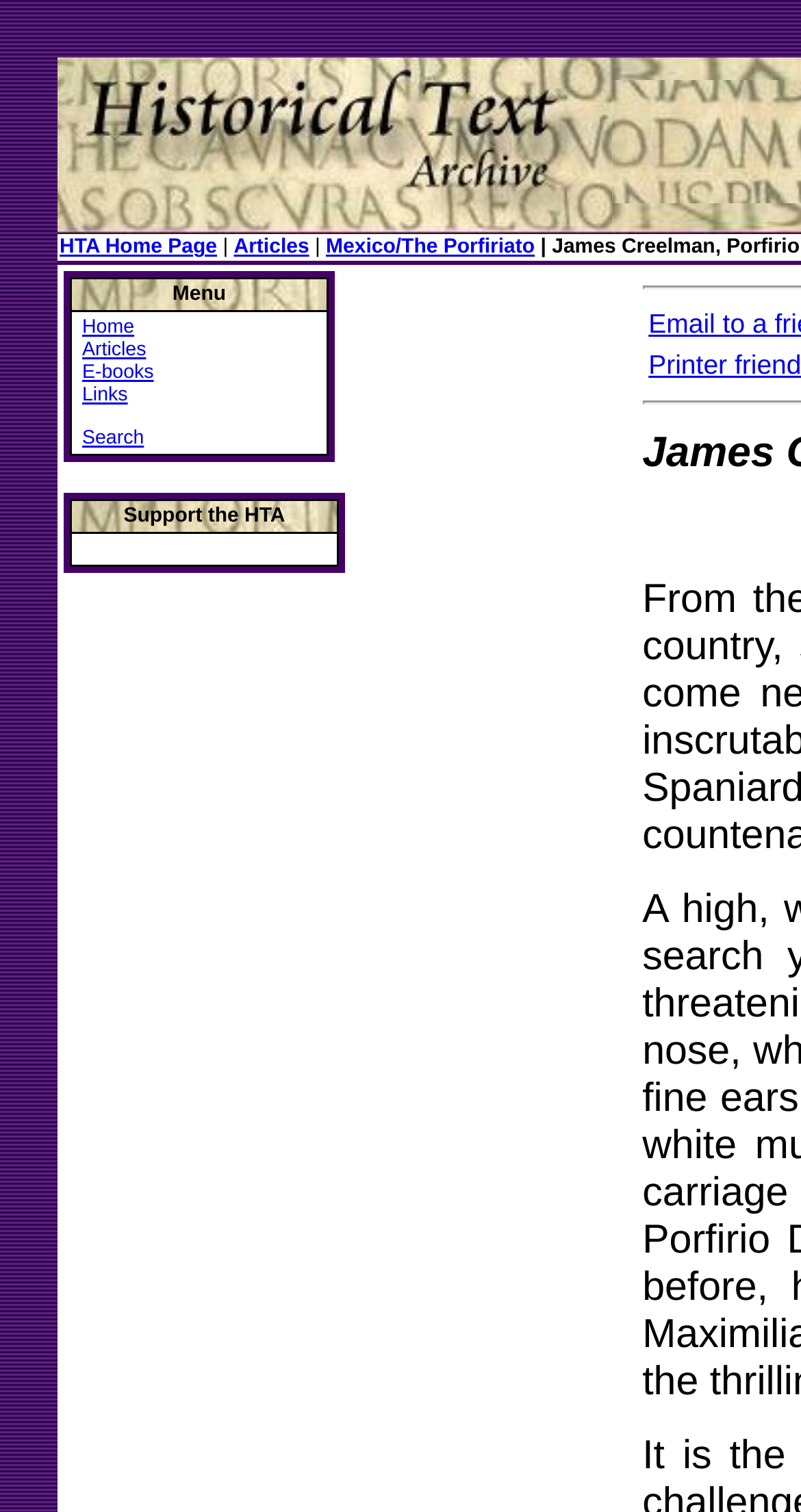Describe all visible elements and their arrangement on the webpage.

The webpage is the Historical Text Archive, a digital repository of historical resources. At the top, there is a banner image with the title "The Historical Text Archive: Electronic History Resources, online since 1990". Below the banner, there are four main links: "HTA Home Page", "Articles", "Mexico/The Porfiriato", and a separator line. 

To the right of these links, there is a table with two rows. The first row contains a single cell with the label "Menu". The second row has a cell with five links: "Home", "Articles", "E-books", "Links", and "Search". 

Further down, there is another table with two rows. The first row contains a cell with the label "Support the HTA". The second row has an empty cell. The overall layout is organized, with clear headings and concise text.